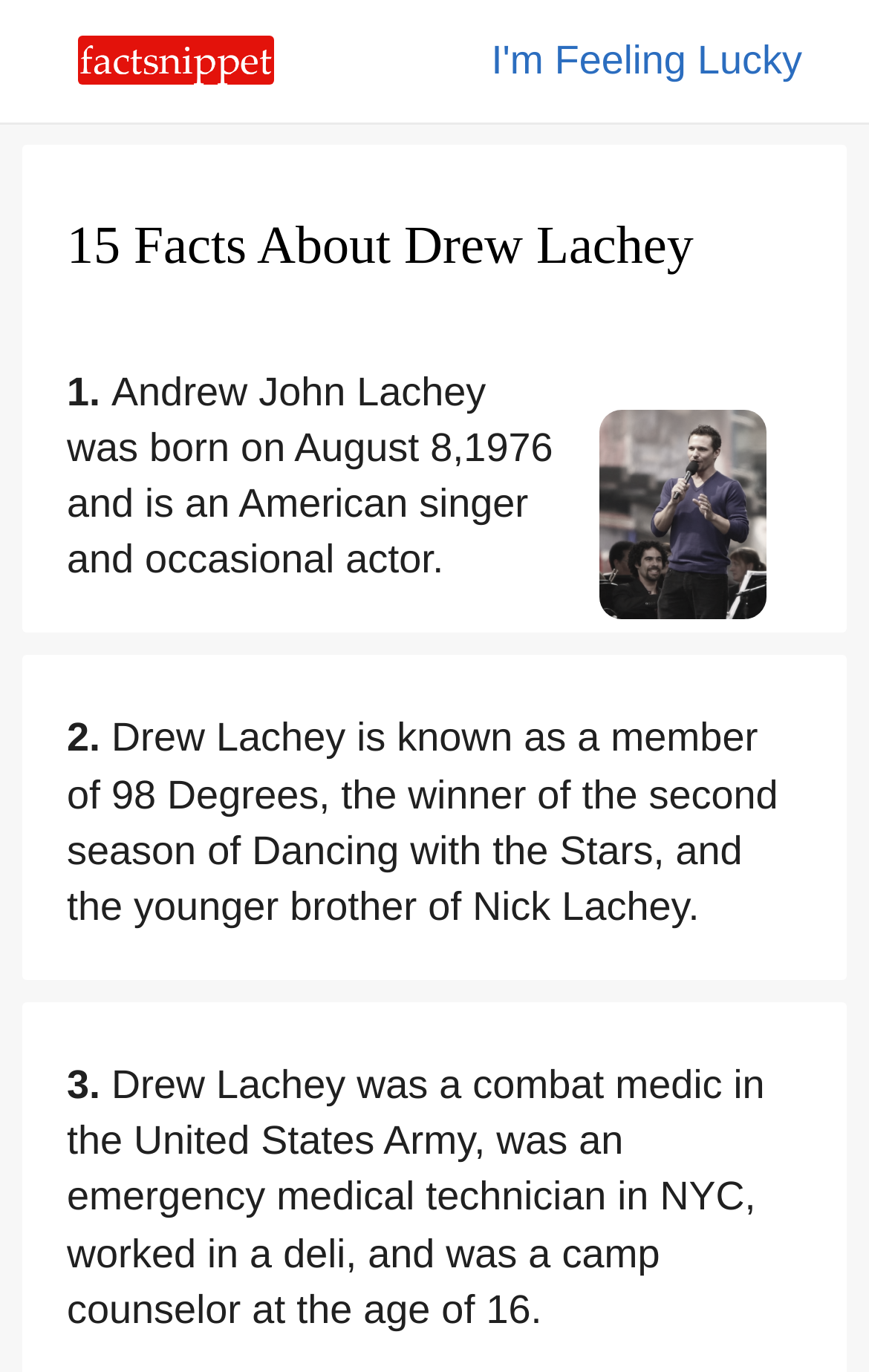Locate the primary headline on the webpage and provide its text.

15 Facts About Drew Lachey